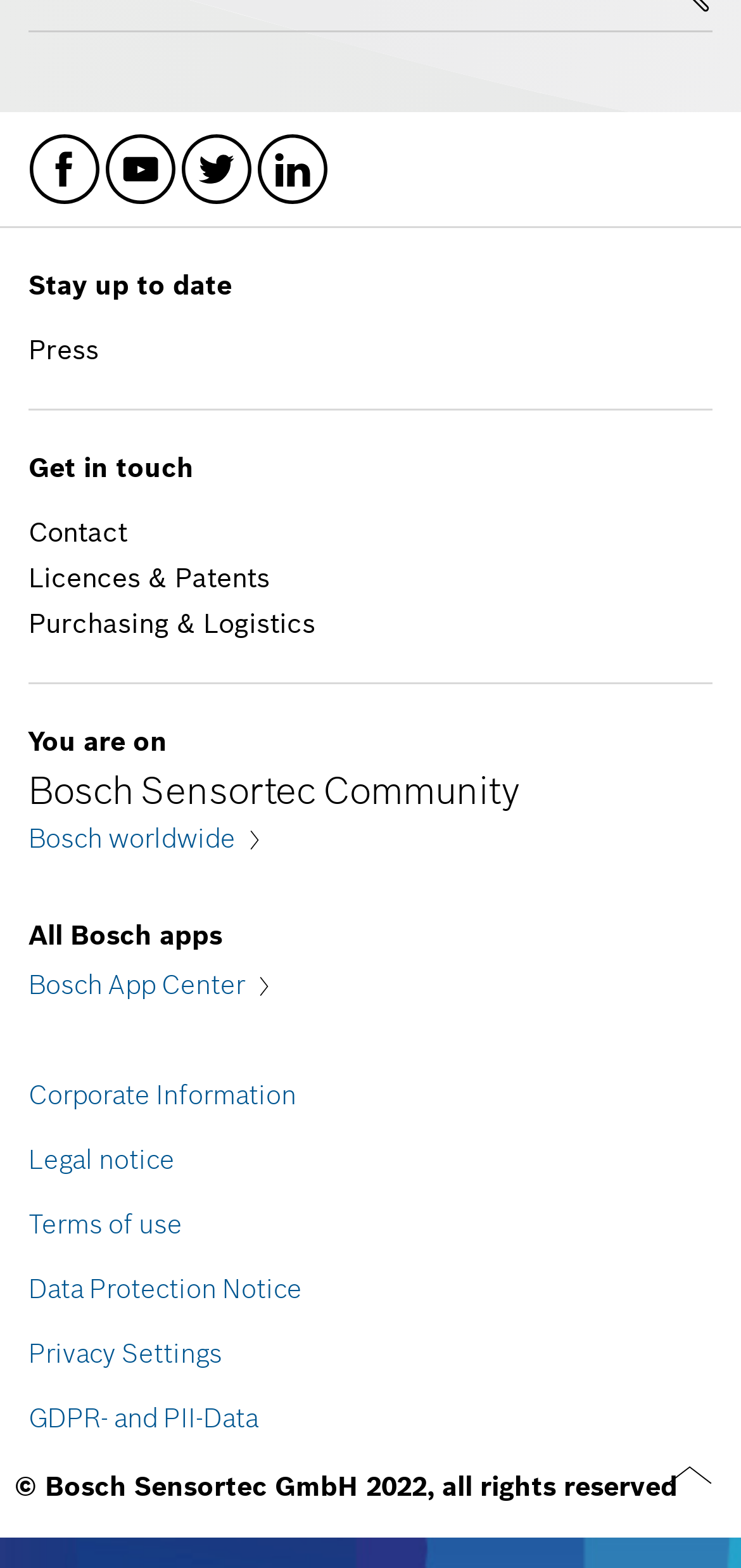What is the text above the 'Contact' link?
Look at the image and provide a short answer using one word or a phrase.

Get in touch